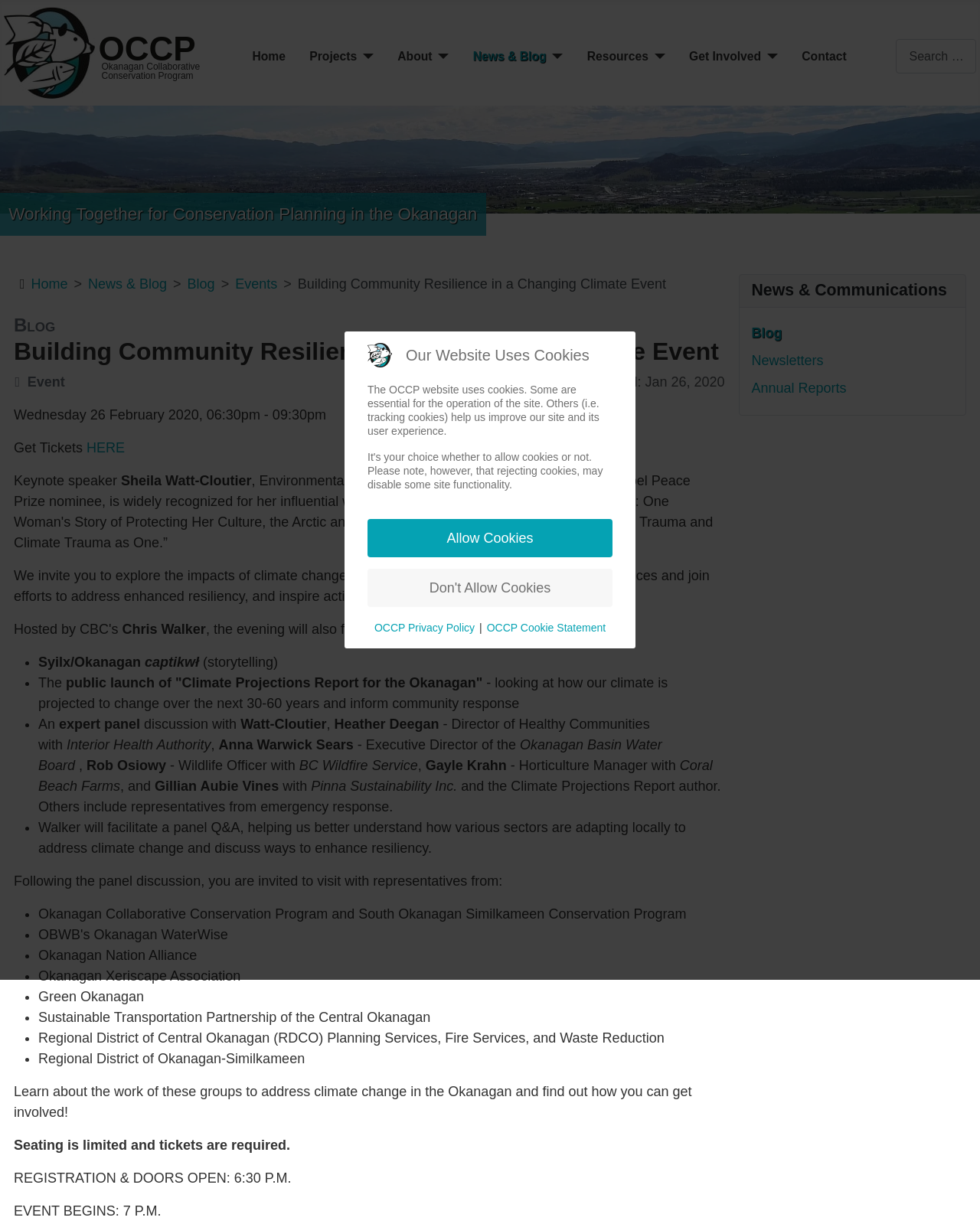What is the name of the organization that Gayle Krahn is associated with?
Please answer the question with as much detail and depth as you can.

The answer can be found in the section describing the event, where it is mentioned that Gayle Krahn is the Horticulture Manager with Coral Beach Farms.